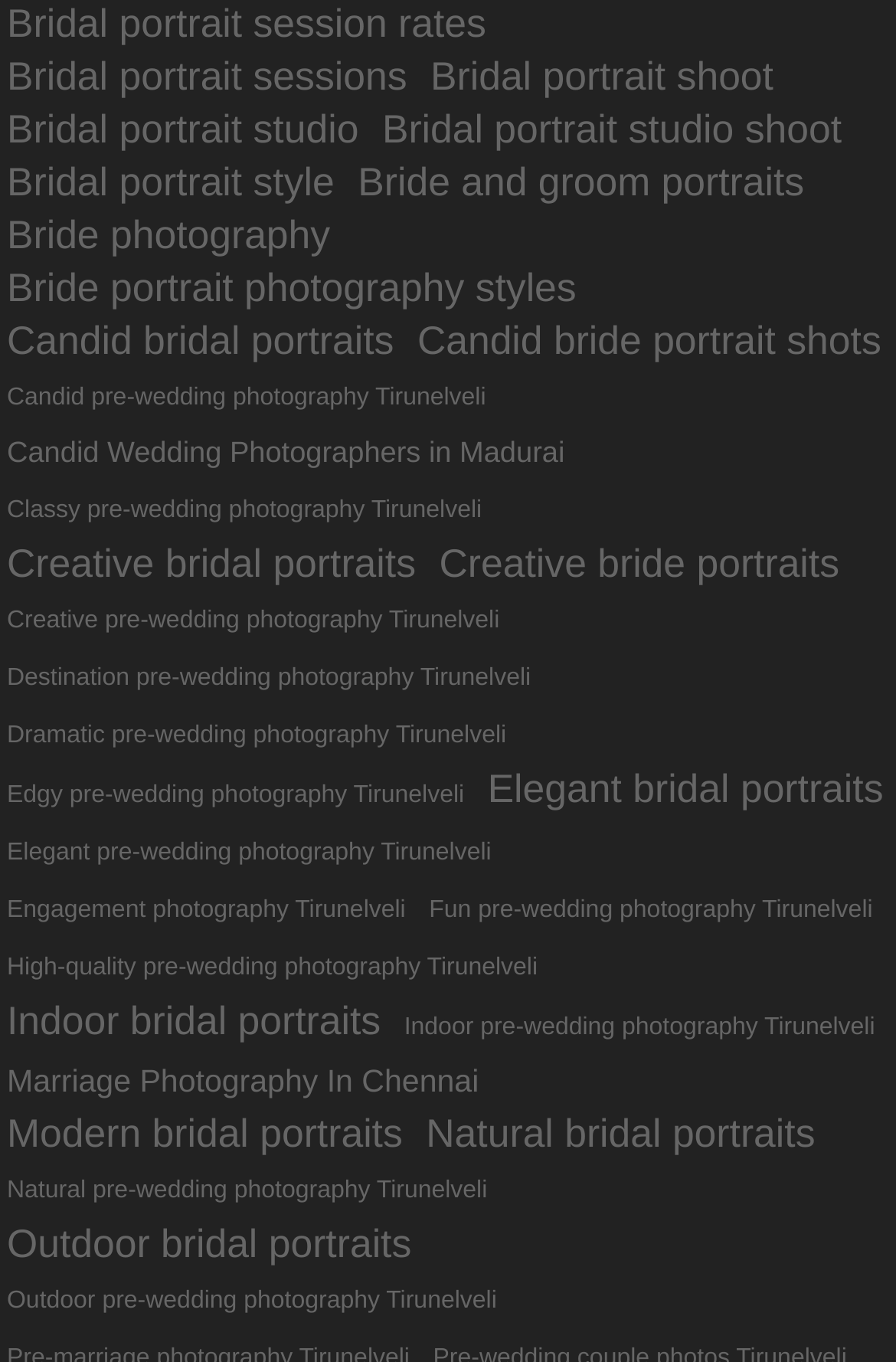Find the bounding box coordinates for the HTML element described as: "Candid bride portrait shots". The coordinates should consist of four float values between 0 and 1, i.e., [left, top, right, bottom].

[0.458, 0.233, 0.991, 0.268]